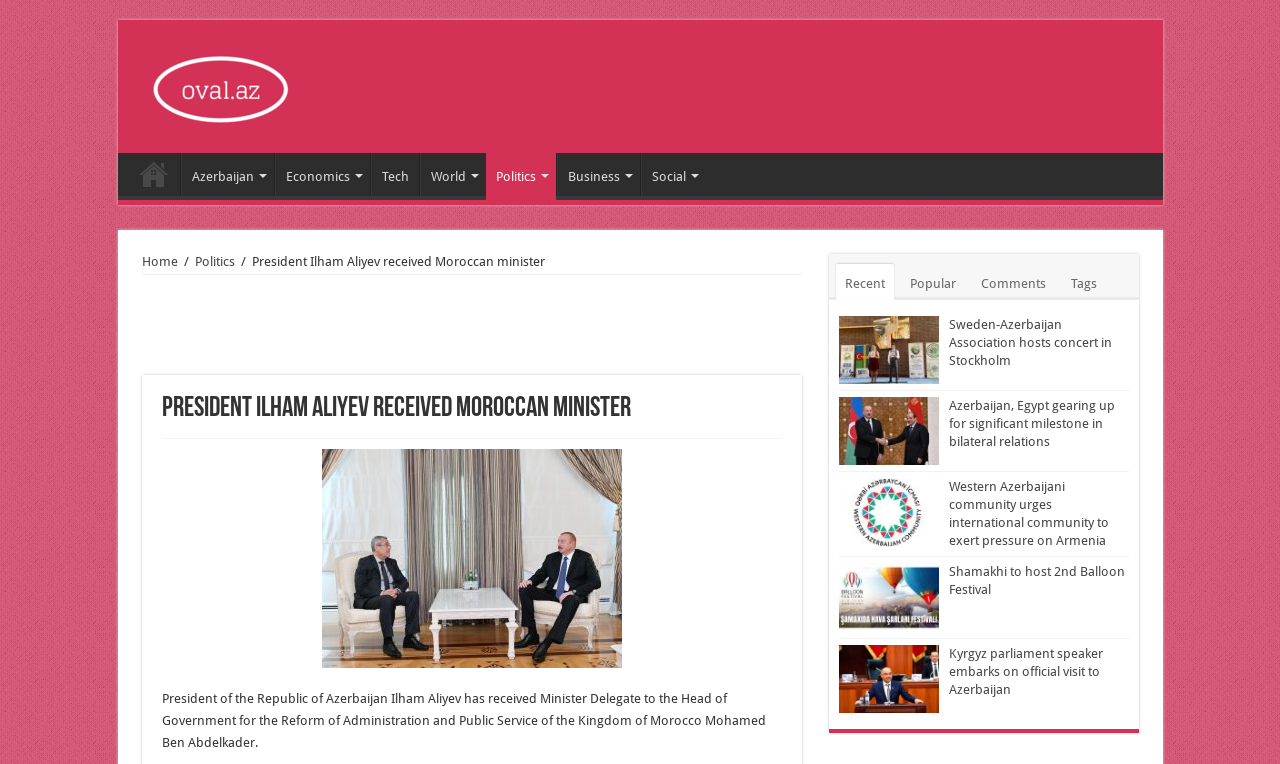Extract the main title from the webpage.

President Ilham Aliyev received Moroccan minister